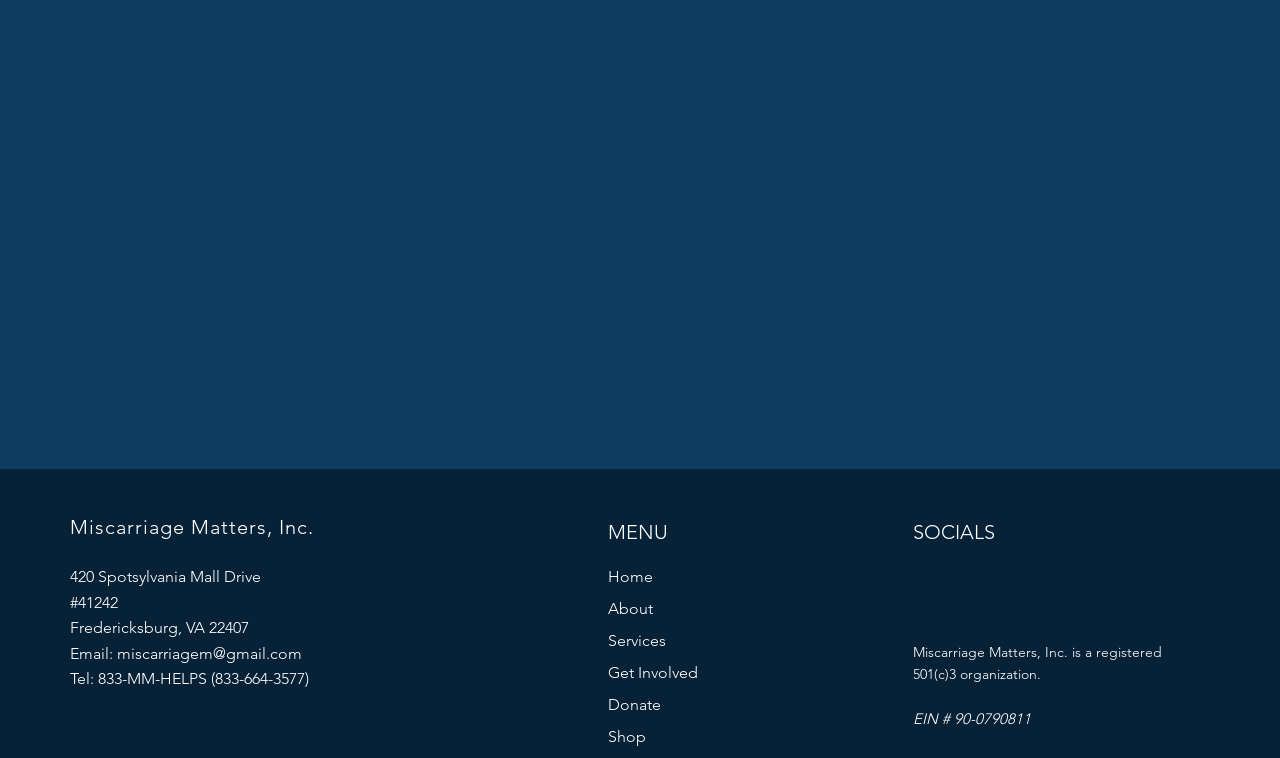Locate the bounding box coordinates of the clickable element to fulfill the following instruction: "Click on Home". Provide the coordinates as four float numbers between 0 and 1 in the format [left, top, right, bottom].

[0.475, 0.74, 0.65, 0.782]